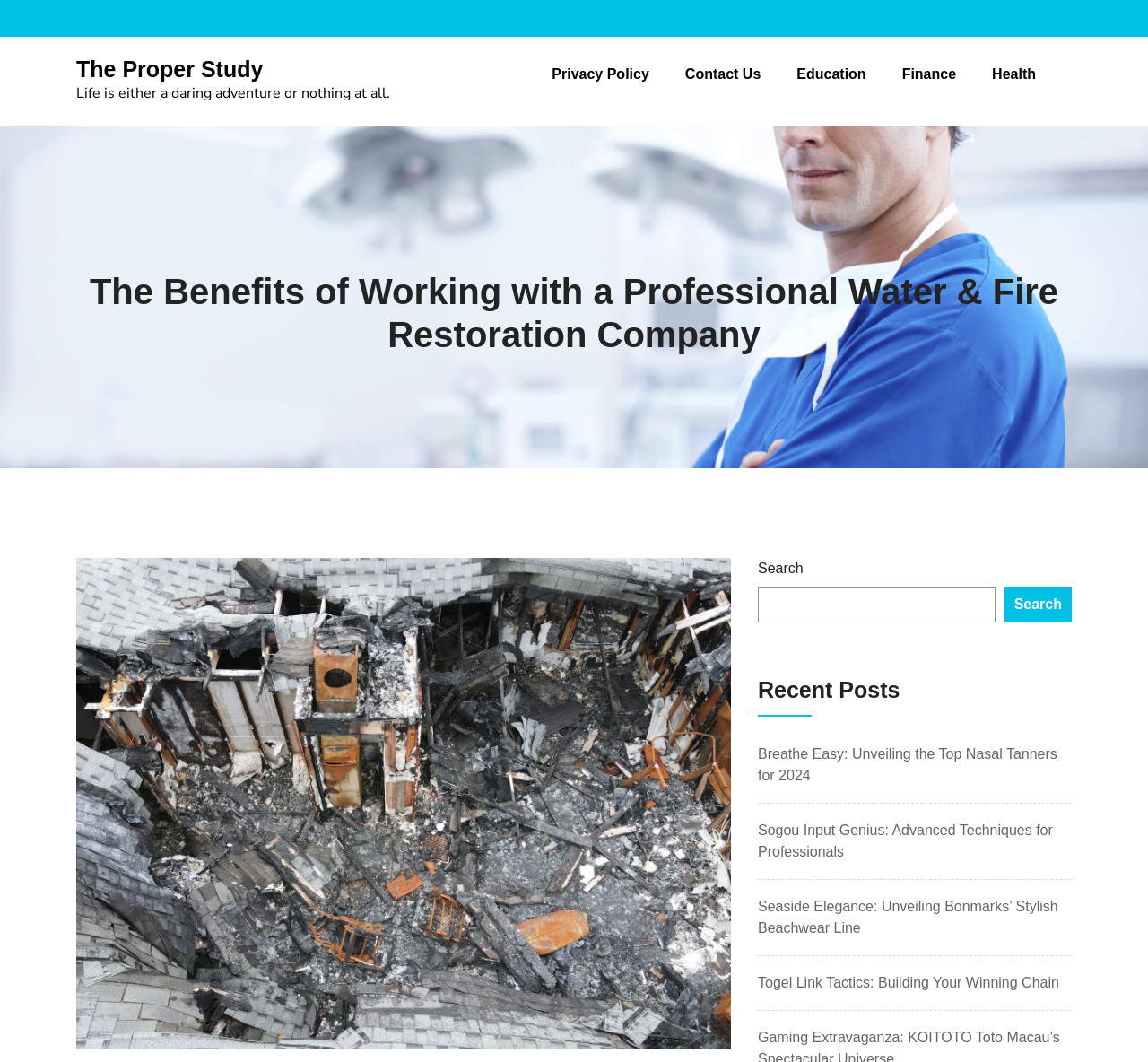Find the bounding box coordinates of the area that needs to be clicked in order to achieve the following instruction: "search for something". The coordinates should be specified as four float numbers between 0 and 1, i.e., [left, top, right, bottom].

[0.66, 0.552, 0.867, 0.586]